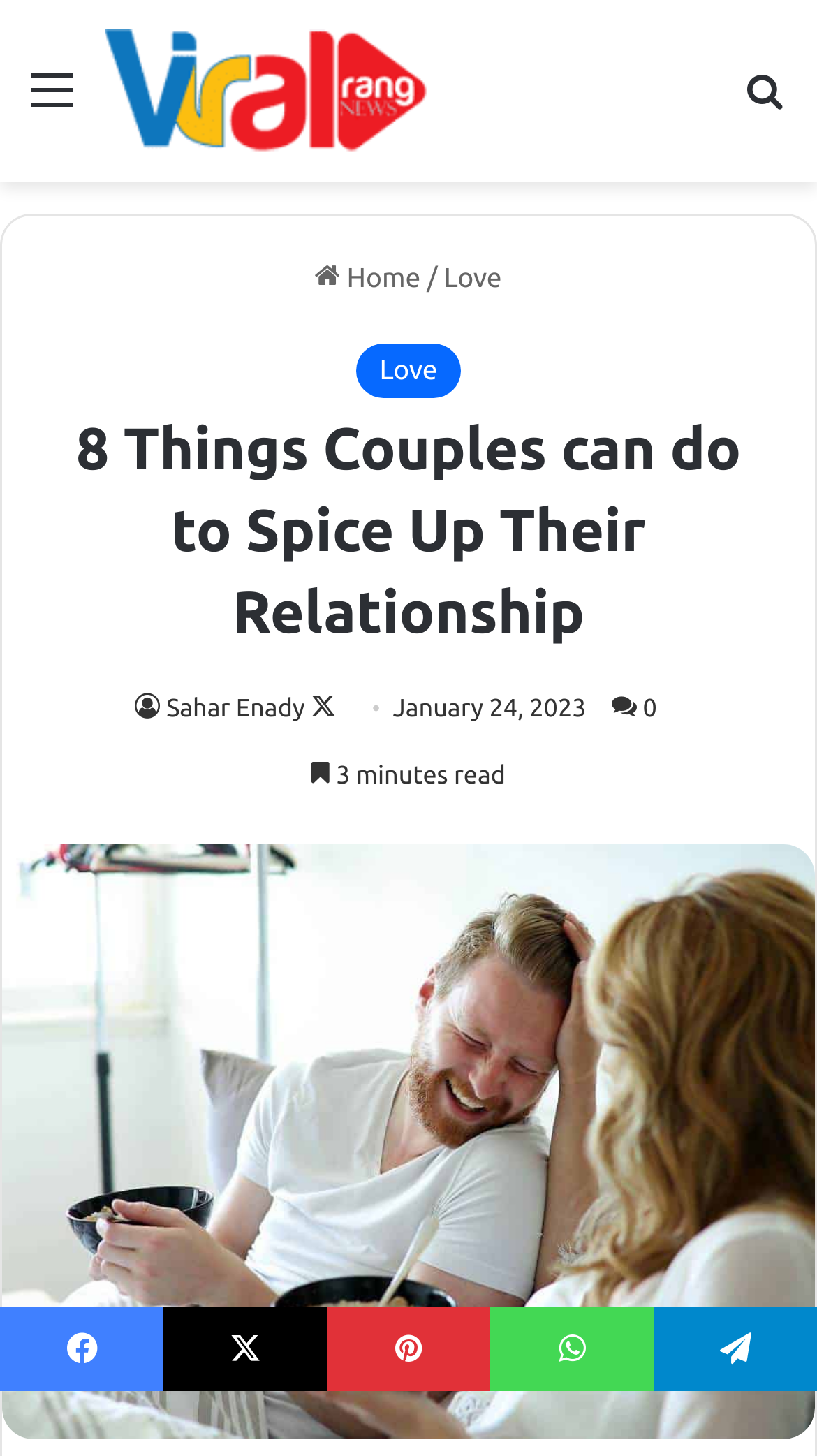Please locate the bounding box coordinates of the element that should be clicked to complete the given instruction: "Share on Facebook".

[0.0, 0.898, 0.2, 0.955]